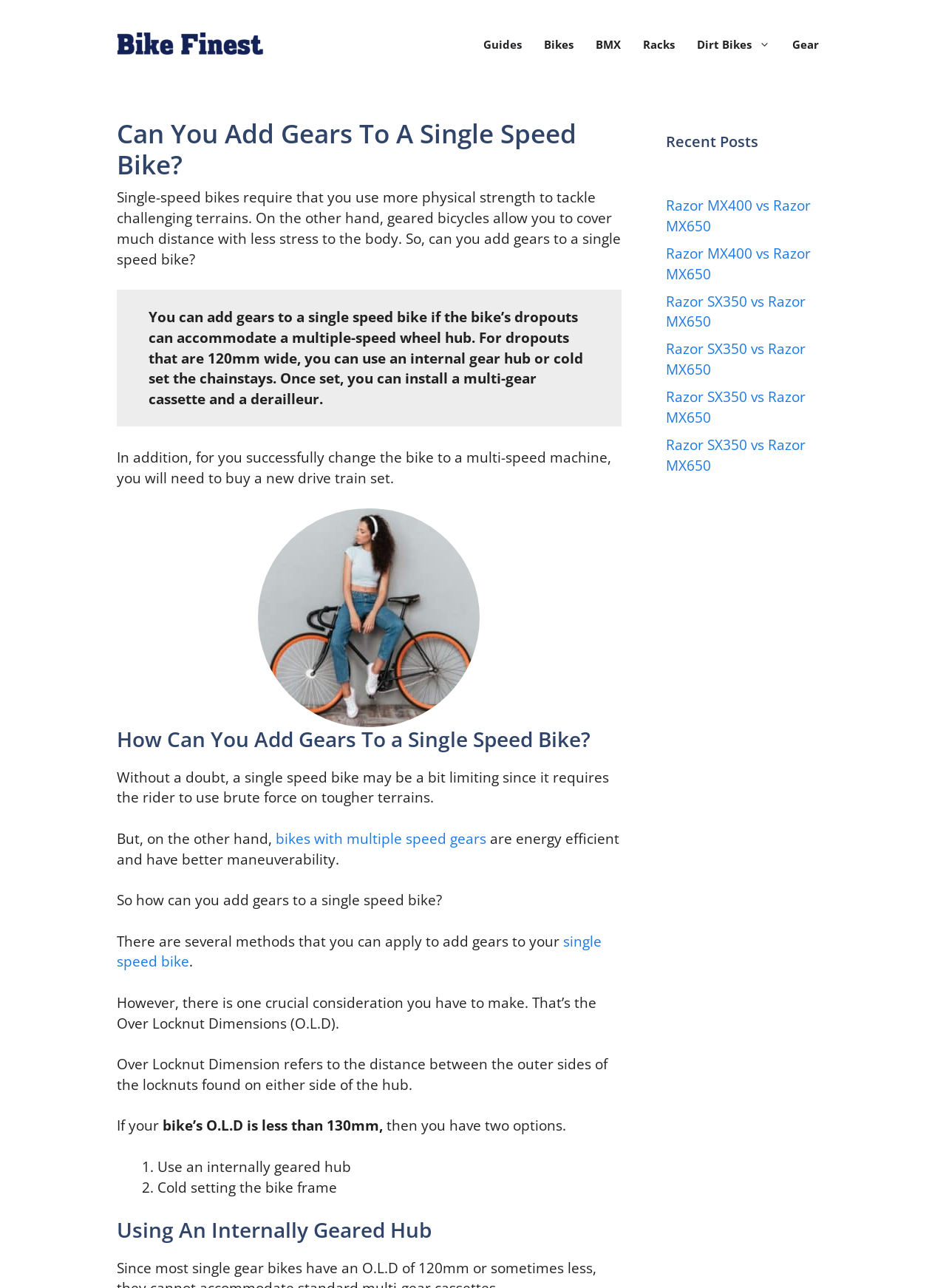Generate a comprehensive description of the webpage content.

This webpage is about adding gears to a single-speed bike. At the top, there is a banner with a link to "Bike Finest" and an image of the same name. Below the banner, there is a navigation menu with links to "Guides", "Bikes", "BMX", "Racks", "Dirt Bikes", and "Gear".

The main content of the webpage is divided into sections. The first section has a heading "Can You Add Gears To A Single Speed Bike?" and a paragraph of text explaining the difference between single-speed bikes and geared bicycles. Below this, there is another paragraph discussing how to add gears to a single-speed bike.

The next section has a heading "How Can You Add Gears To a Single Speed Bike?" and several paragraphs of text discussing the methods of adding gears. There is also an image of a young woman sitting on a bicycle's top tube. The text explains that a single-speed bike can be limiting and that adding gears can make it more energy-efficient and maneuverable.

Further down, there are more sections discussing the Over Locknut Dimensions (O.L.D.) and how to add gears to a single-speed bike, including using an internally geared hub or cold setting the bike frame. There is also a list with two options for adding gears.

On the right side of the webpage, there are two complementary sections with headings "Recent Posts" and a list of links to recent posts, including comparisons of different Razor bike models.